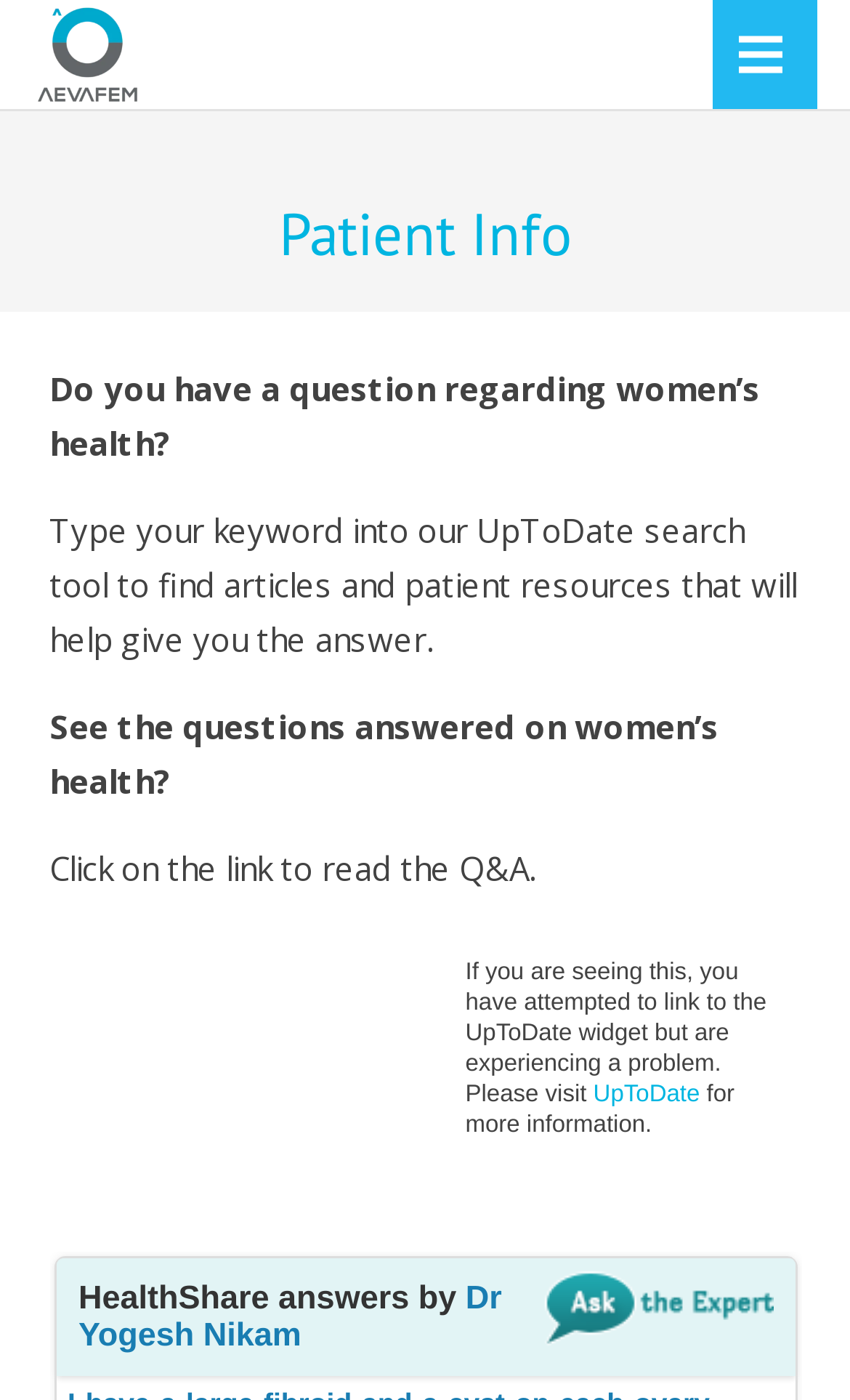What is the purpose of the search tool?
Answer the question with as much detail as you can, using the image as a reference.

The search tool is intended to help users find articles and patient resources related to women's health by typing in a keyword. This is evident from the text 'Type your keyword into our UpToDate search tool to find articles and patient resources that will help give you the answer.'